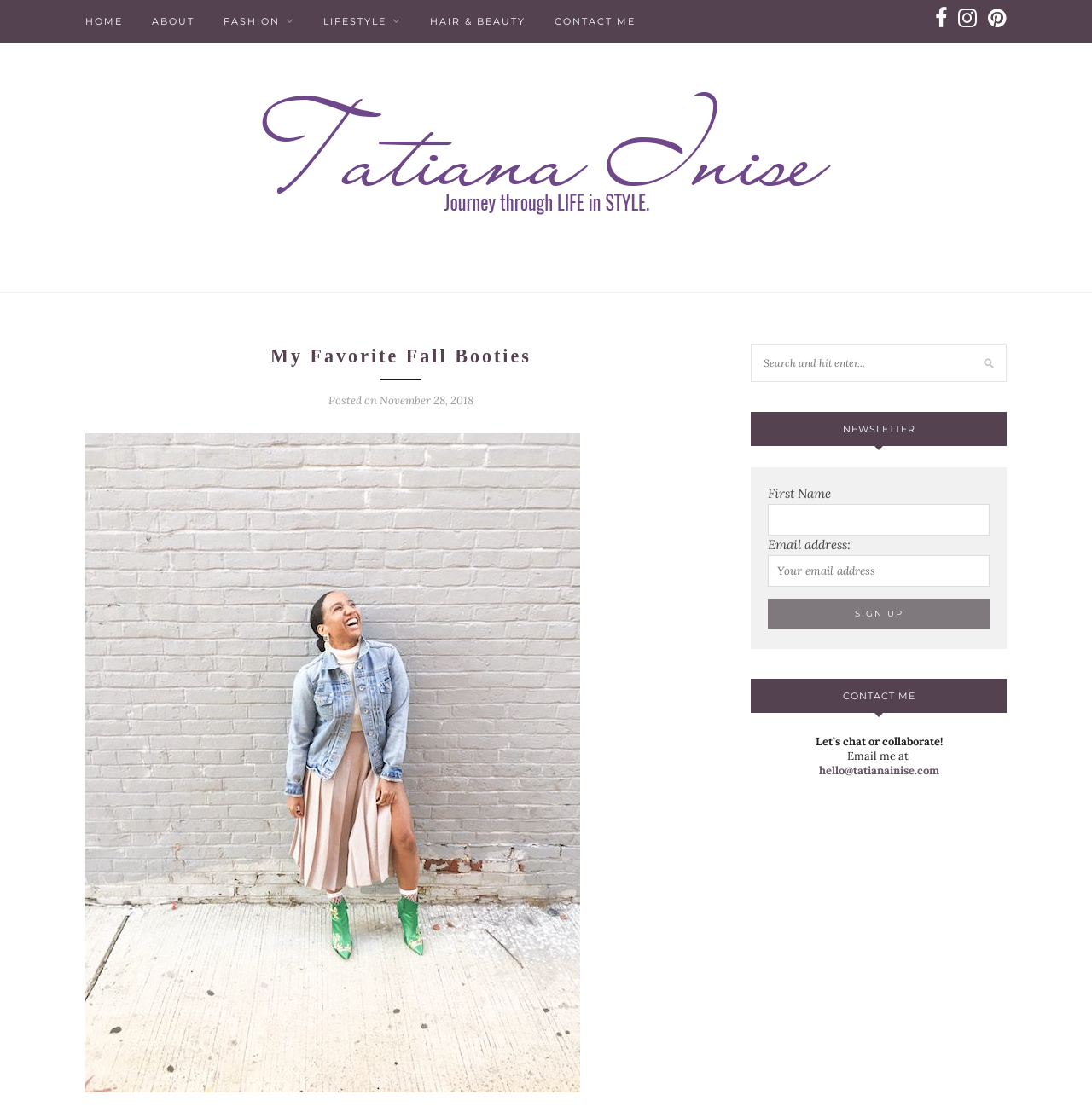Identify the bounding box coordinates of the specific part of the webpage to click to complete this instruction: "search for something".

[0.688, 0.307, 0.922, 0.342]